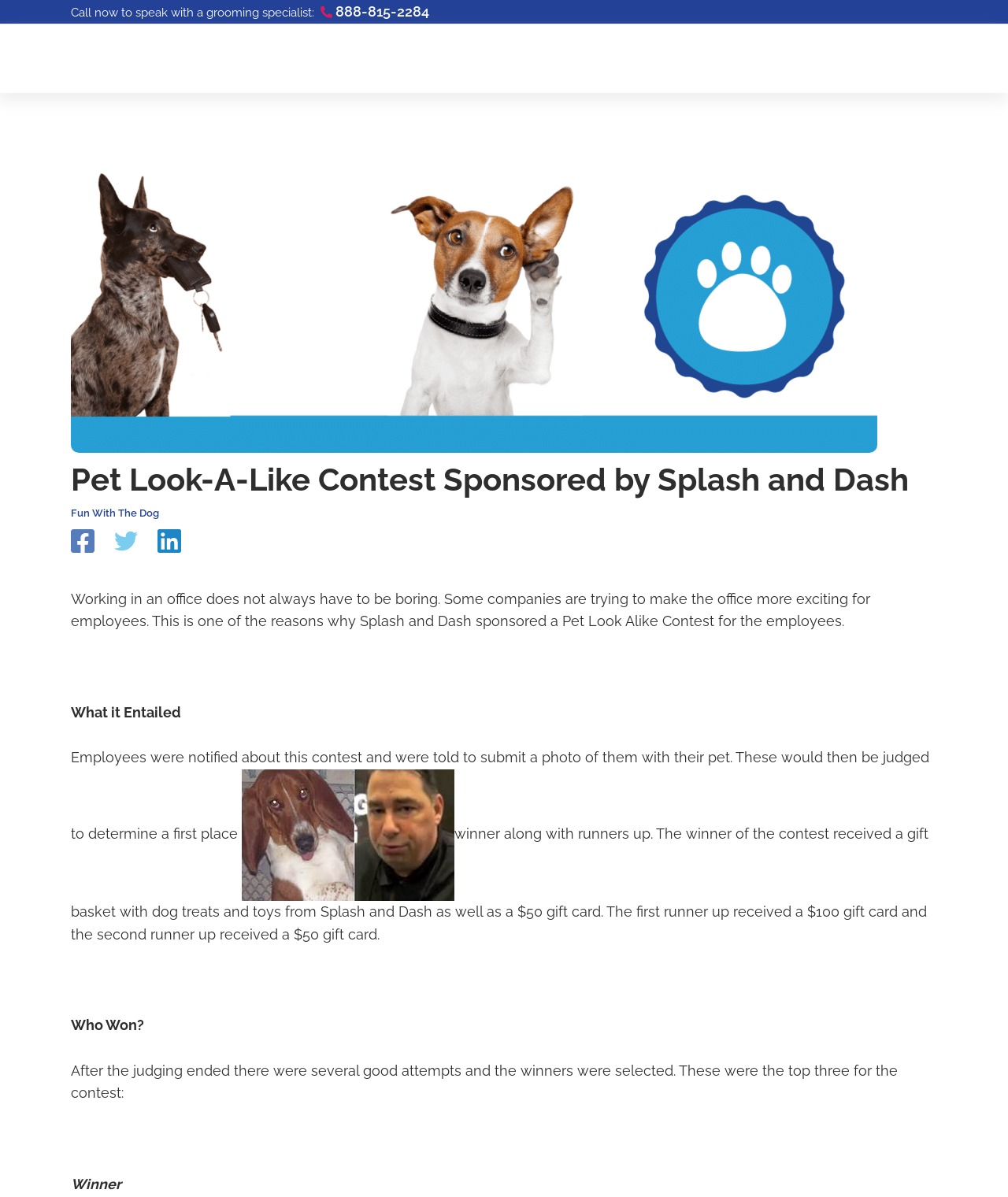What was the task given to the employees for the contest?
Your answer should be a single word or phrase derived from the screenshot.

Submit a photo of them with their pet